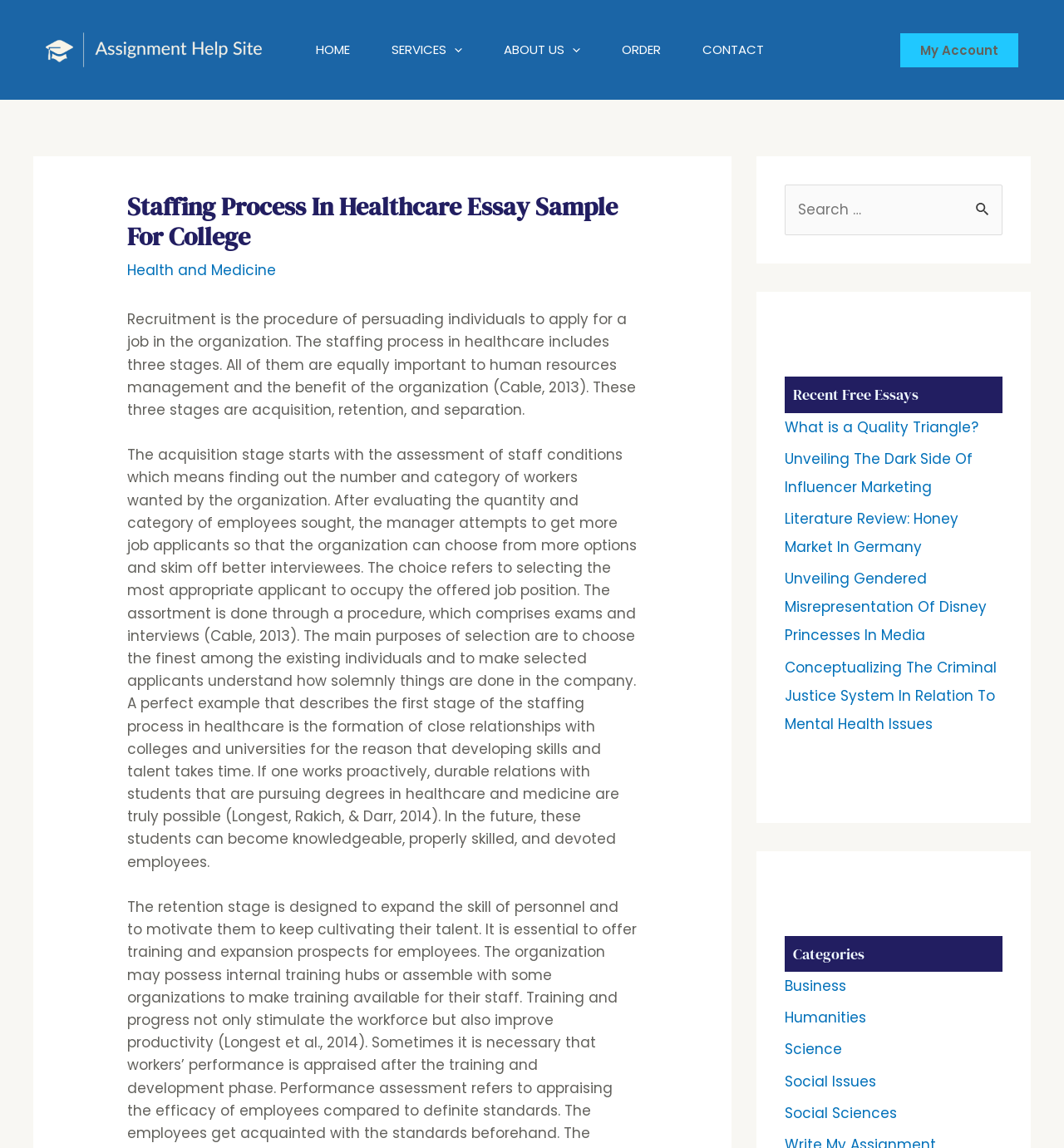Can you determine the main header of this webpage?

Staffing Process In Healthcare Essay Sample For College